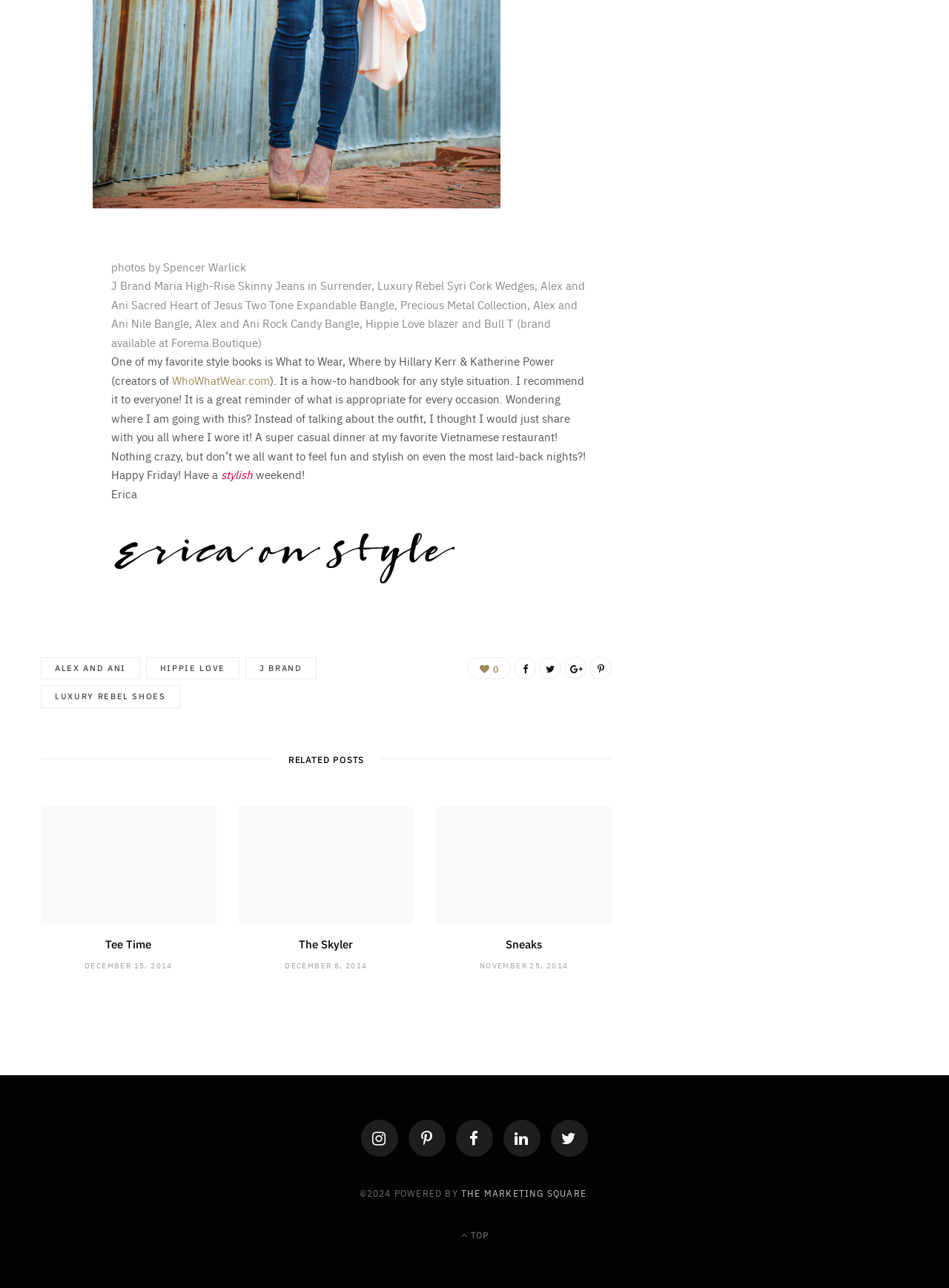What is the name of the Vietnamese restaurant?
Answer the question with as much detail as you can, using the image as a reference.

The article mentions that the author had a casual dinner at their favorite Vietnamese restaurant, but it does not specify the name of the restaurant.